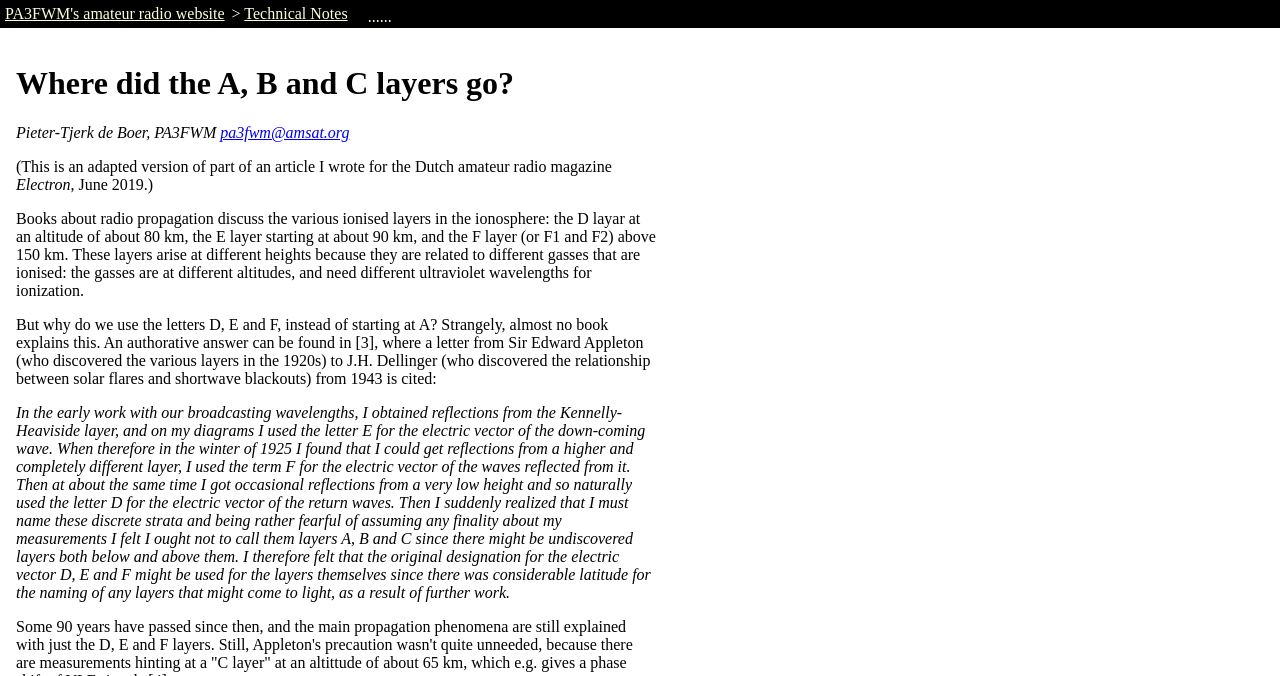What is the topic of the article?
Please use the image to provide a one-word or short phrase answer.

Ionised layers in the ionosphere